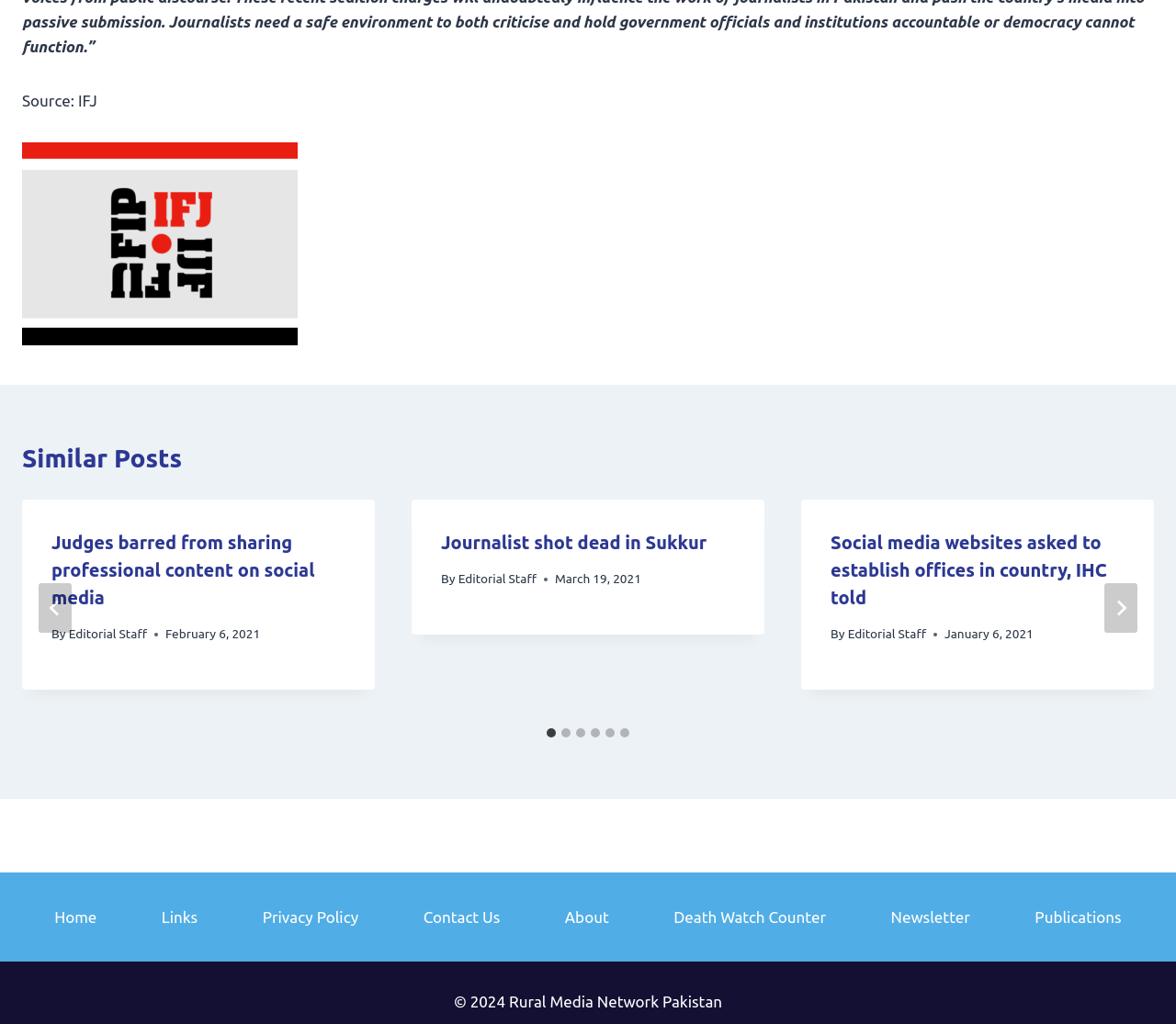Predict the bounding box coordinates of the UI element that matches this description: "Editorial Staff". The coordinates should be in the format [left, top, right, bottom] with each value between 0 and 1.

[0.721, 0.612, 0.787, 0.626]